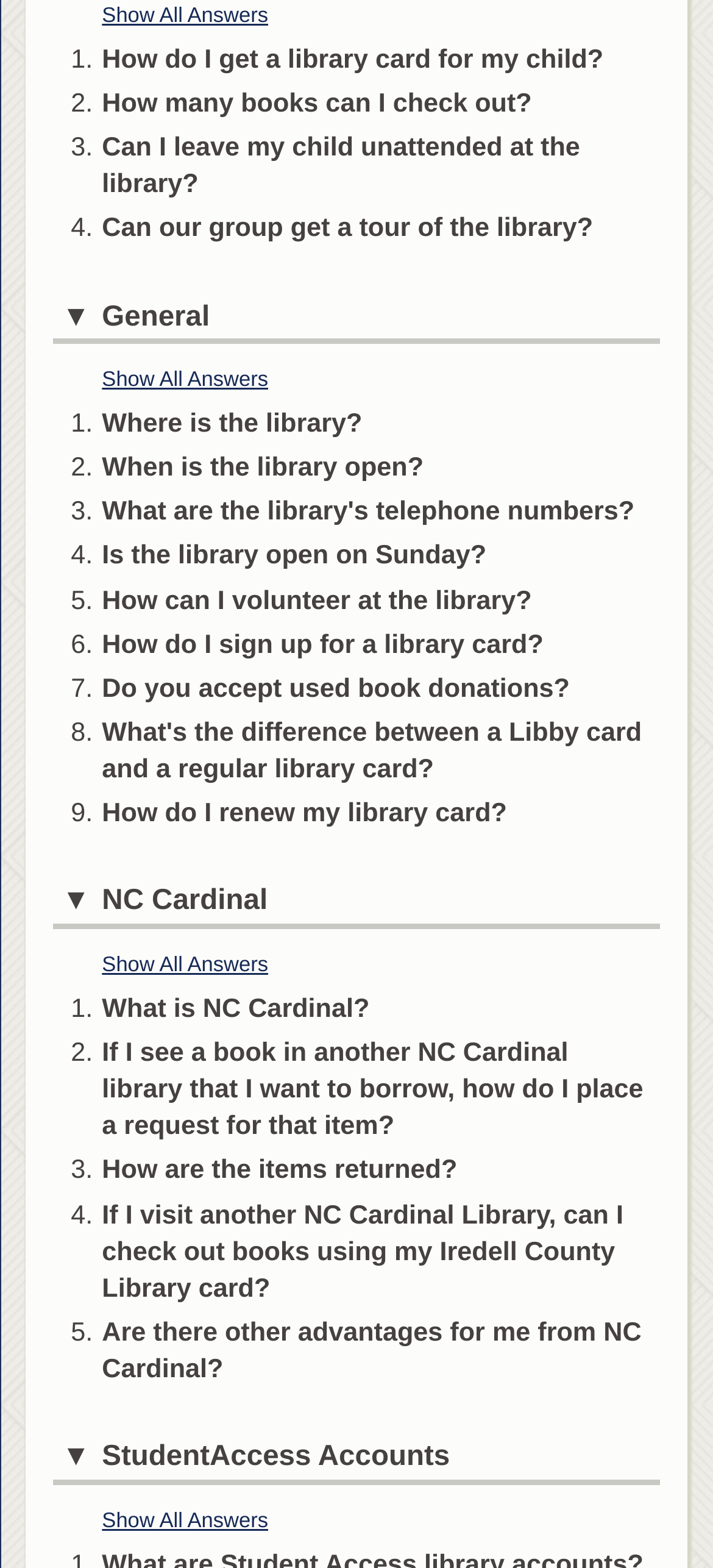Determine the bounding box coordinates of the region I should click to achieve the following instruction: "Click on '▼ NC Cardinal'". Ensure the bounding box coordinates are four float numbers between 0 and 1, i.e., [left, top, right, bottom].

[0.074, 0.563, 0.926, 0.592]